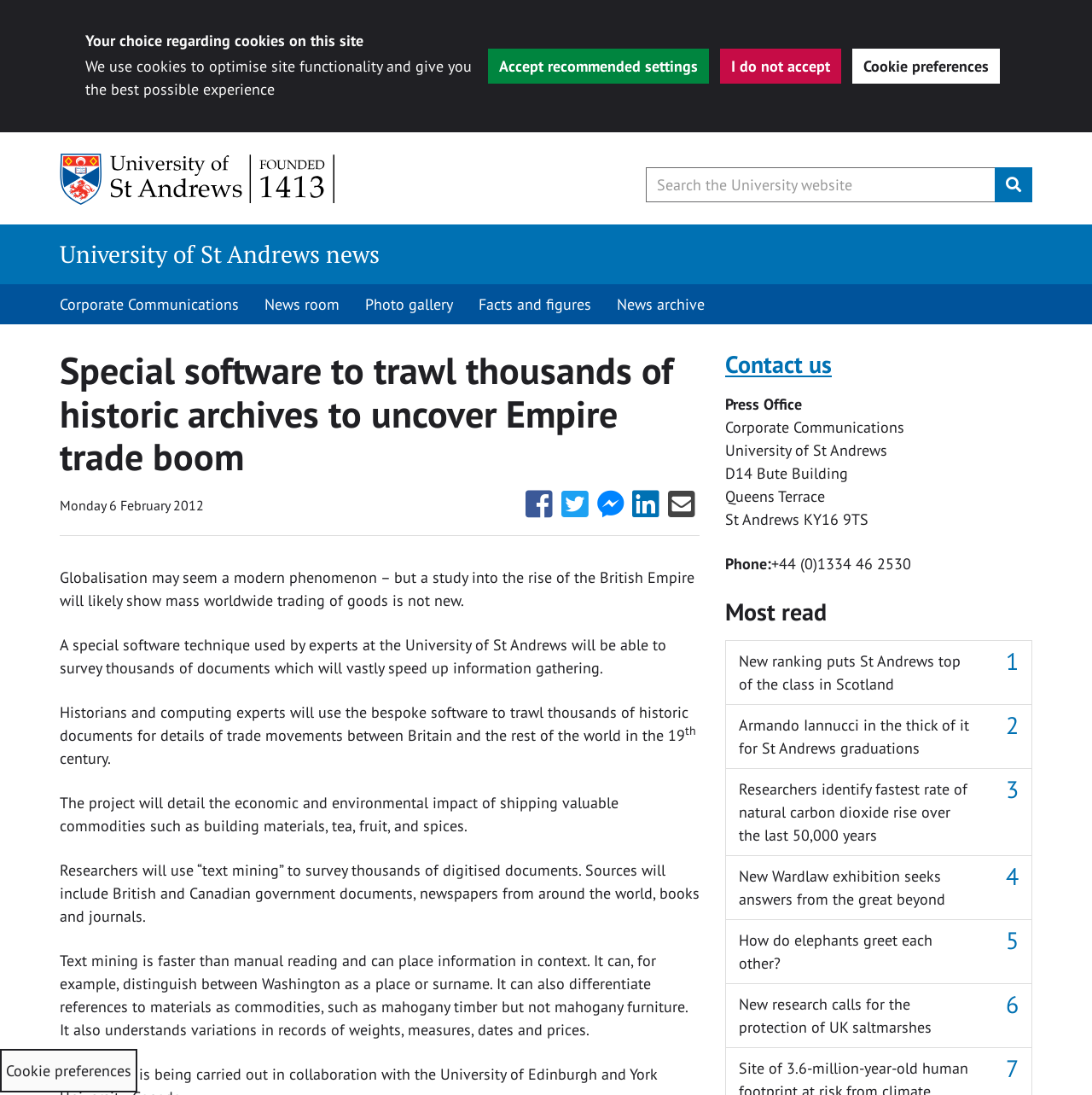Can you identify the bounding box coordinates of the clickable region needed to carry out this instruction: 'Contact us'? The coordinates should be four float numbers within the range of 0 to 1, stated as [left, top, right, bottom].

[0.664, 0.318, 0.762, 0.347]